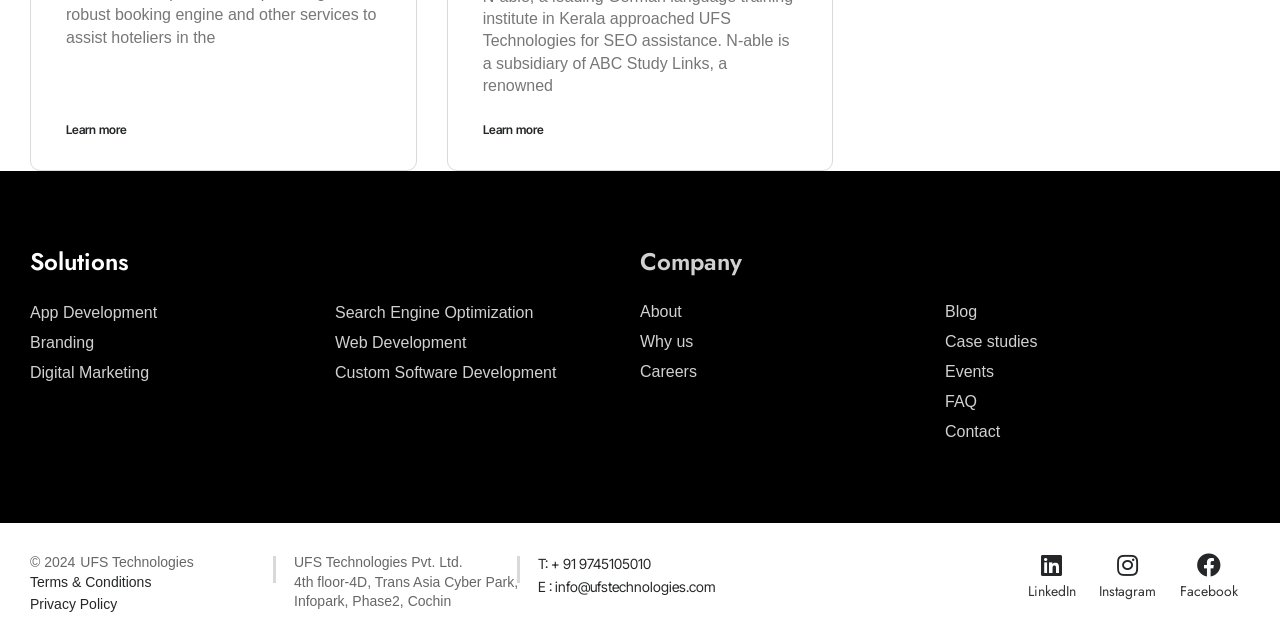What is the last link in the 'Company' section?
Analyze the screenshot and provide a detailed answer to the question.

In the 'Company' section, there are several links present, and the last link is 'FAQ', which stands for Frequently Asked Questions.